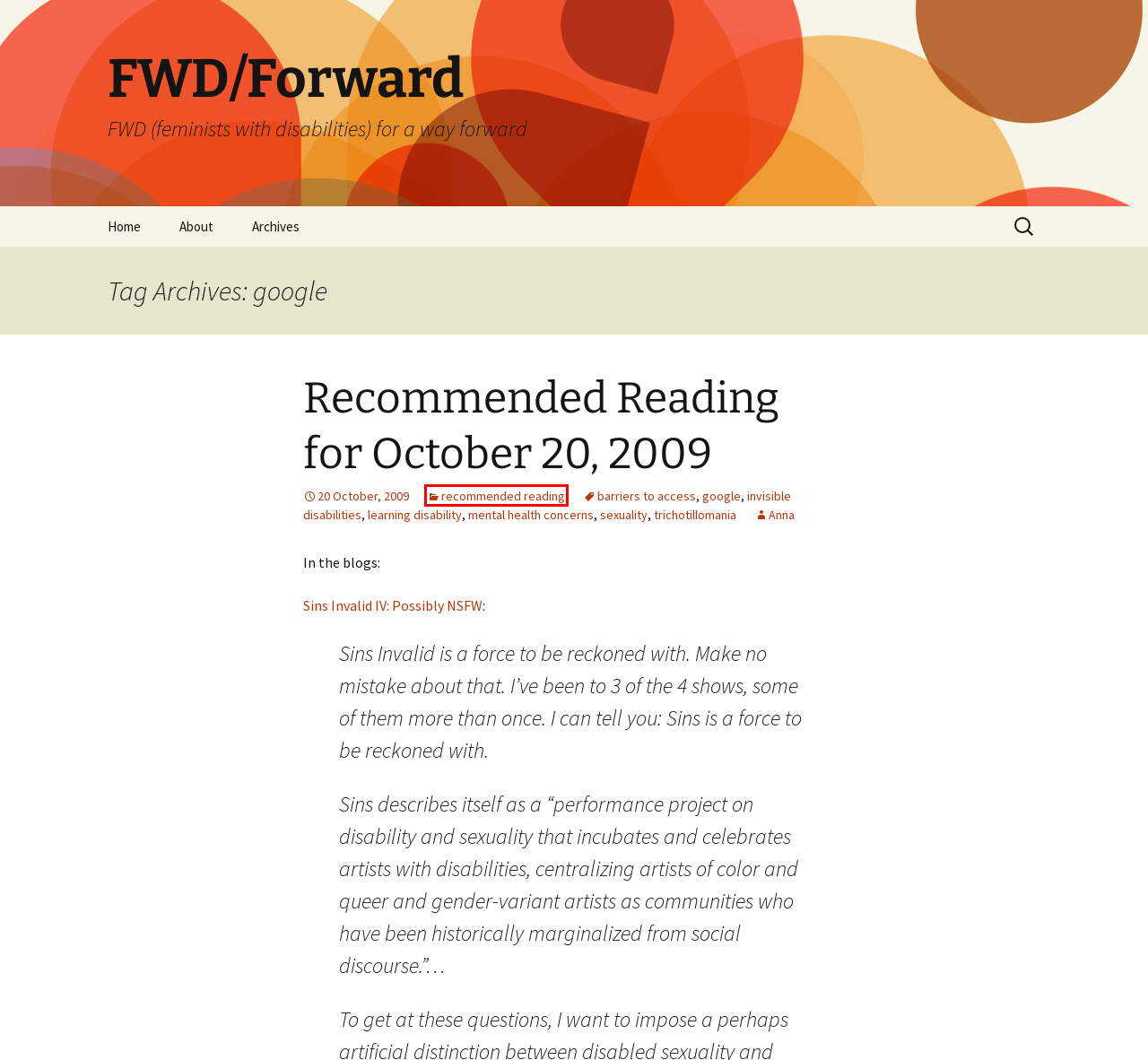You are presented with a screenshot of a webpage that includes a red bounding box around an element. Determine which webpage description best matches the page that results from clicking the element within the red bounding box. Here are the candidates:
A. recommended reading | FWD/Forward
B. barriers to access | FWD/Forward
C. About | FWD/Forward
D. mental health concerns | FWD/Forward
E. Archives | FWD/Forward
F. Recommended Reading for October 20, 2009 | FWD/Forward
G. sexuality | FWD/Forward
H. trichotillomania | FWD/Forward

A